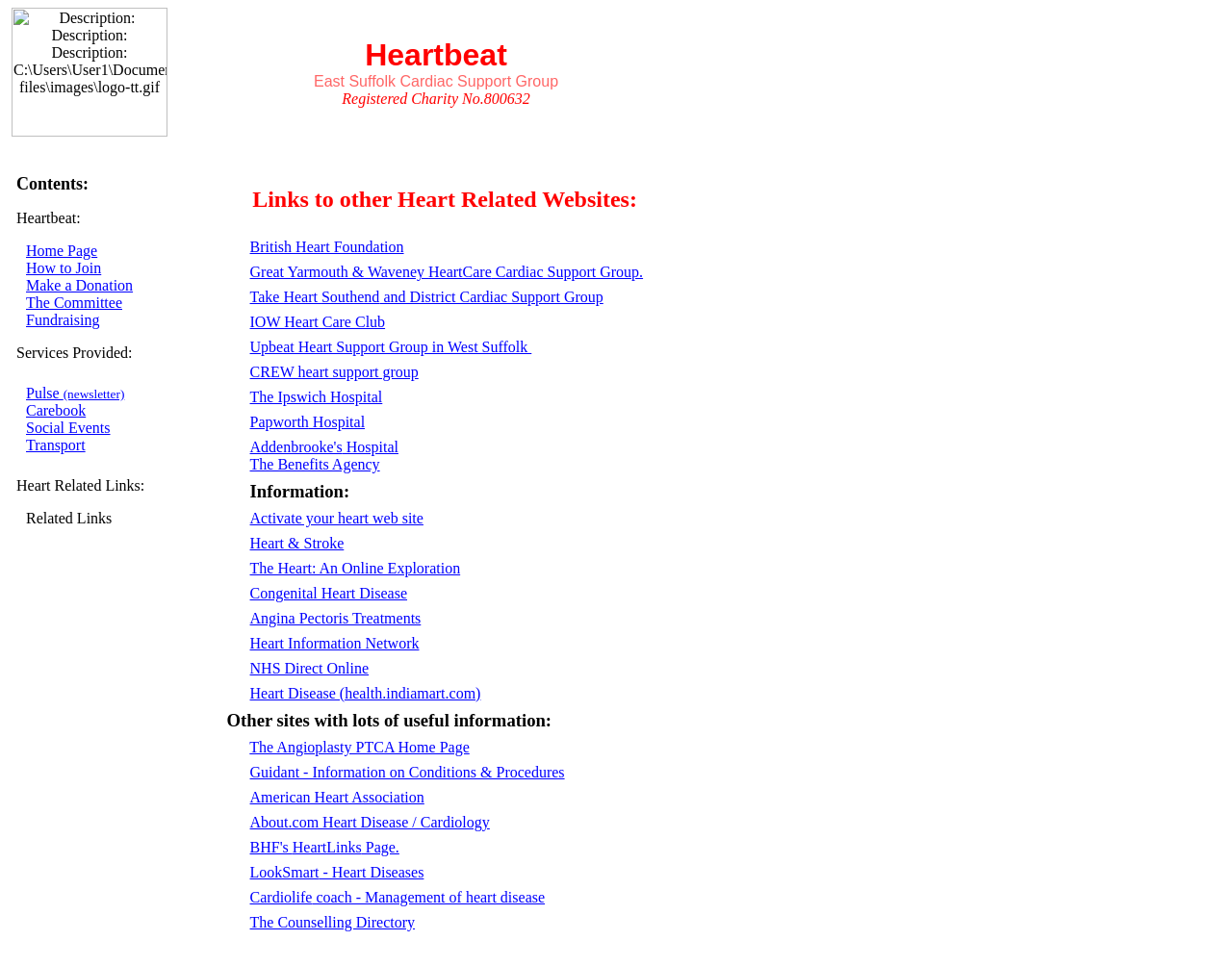Can you provide the bounding box coordinates for the element that should be clicked to implement the instruction: "go to homepage"?

None